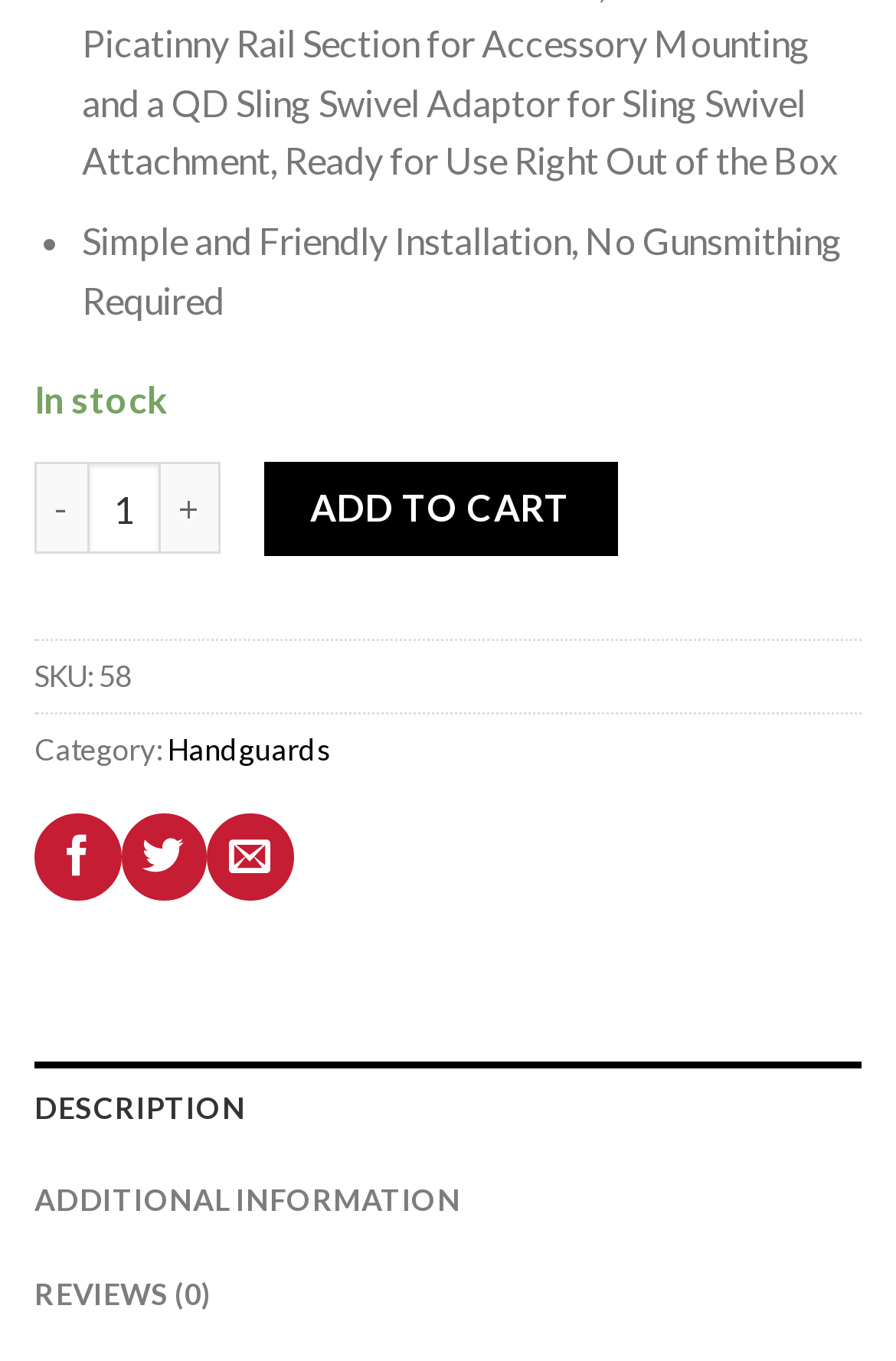Using the webpage screenshot and the element description Reviews (0), determine the bounding box coordinates. Specify the coordinates in the format (top-left x, top-left y, bottom-right x, bottom-right y) with values ranging from 0 to 1.

[0.038, 0.916, 0.962, 0.984]